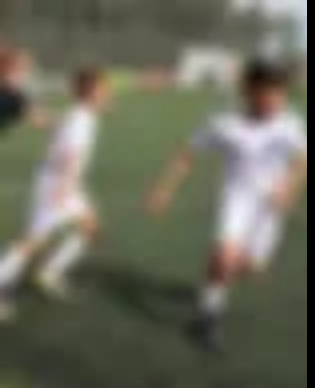What is the age group of the players?
Please respond to the question thoroughly and include all relevant details.

The caption describes the scene as 'the spirit of youth soccer', indicating that the players are likely in the youth age group, rather than adults or professionals.